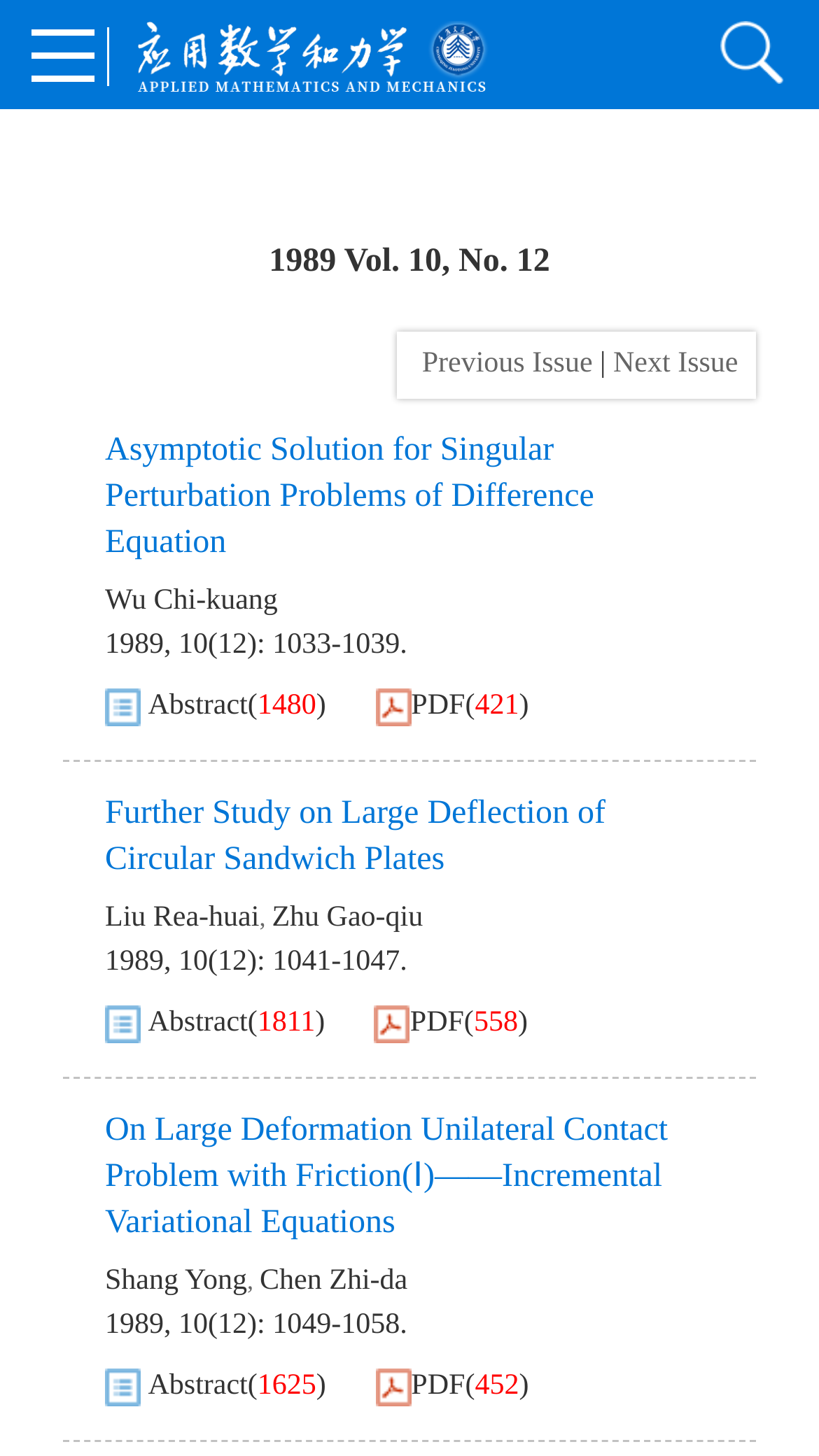Provide a short, one-word or phrase answer to the question below:
What is the volume and issue number of the journal?

1989, 10(12)